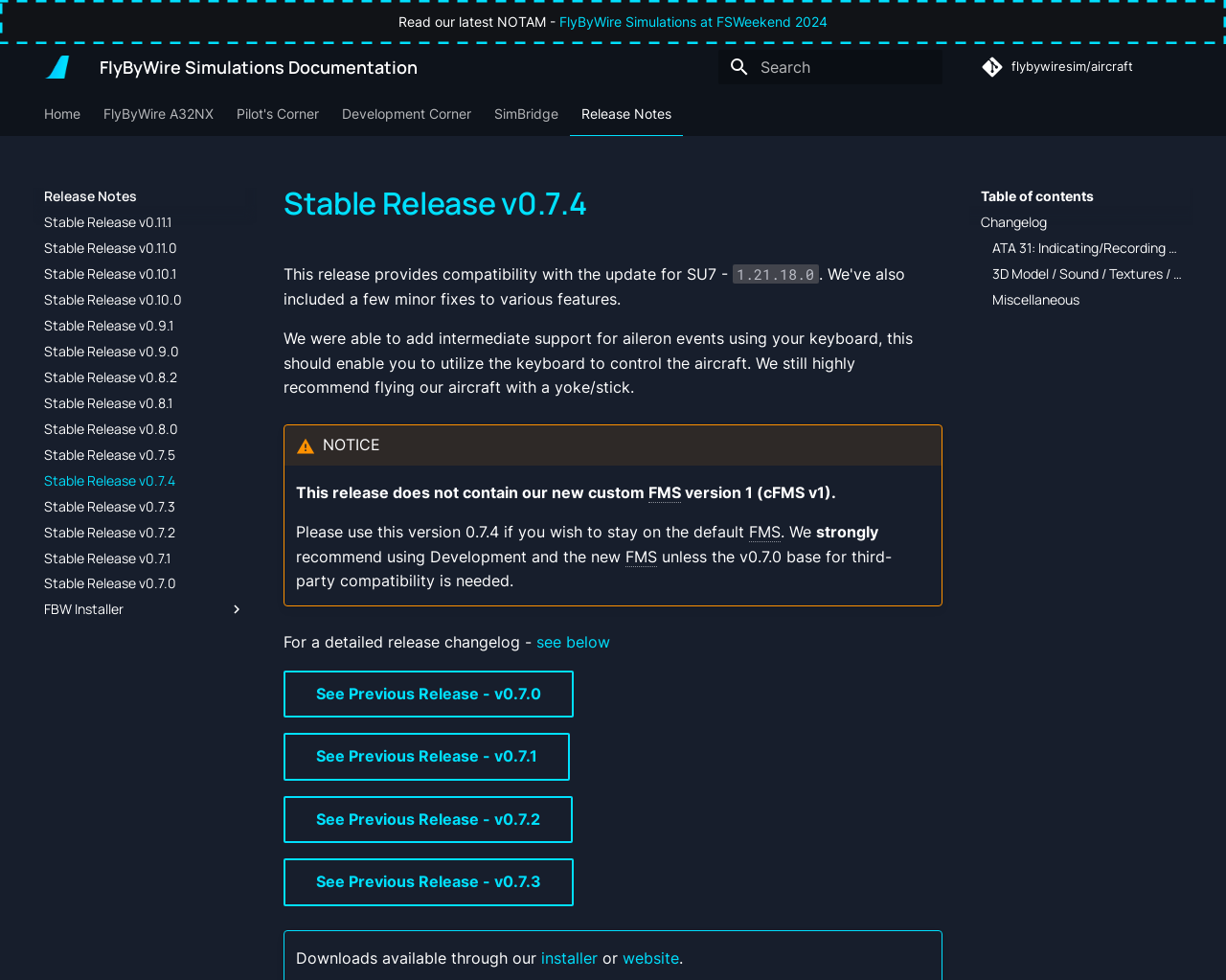Respond to the question below with a concise word or phrase:
What is the purpose of the search bar?

Search documentation